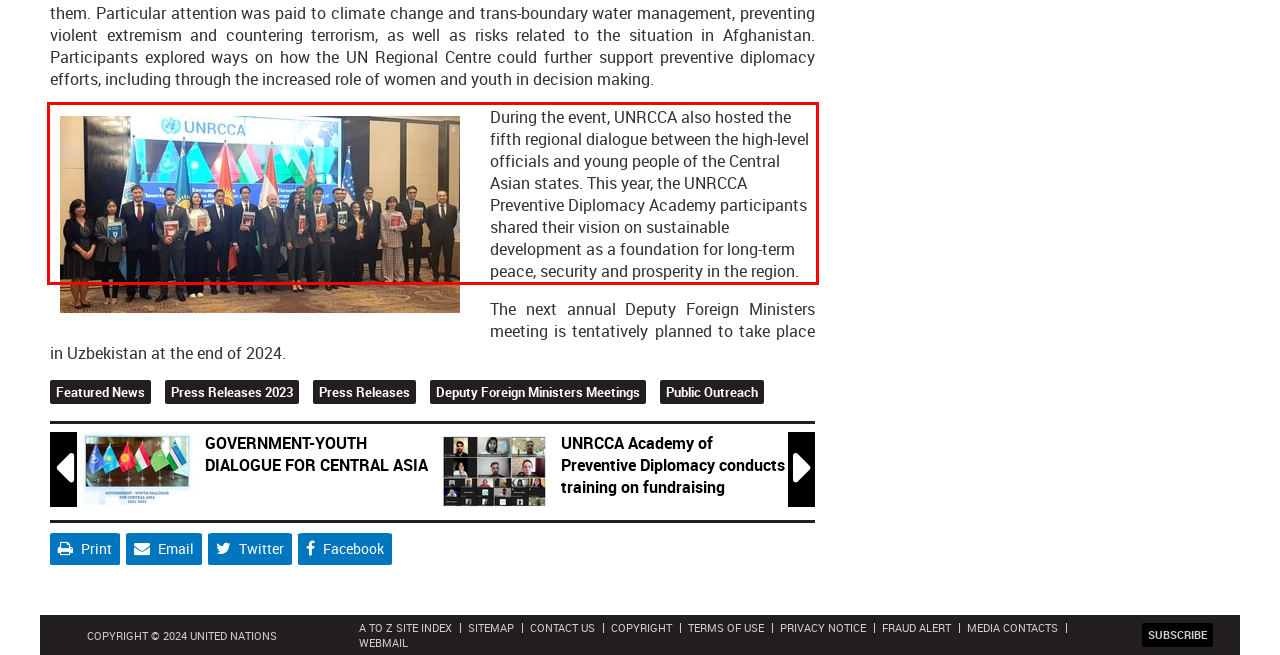In the screenshot of the webpage, find the red bounding box and perform OCR to obtain the text content restricted within this red bounding box.

During the event, UNRCCA also hosted the fifth regional dialogue between the high-level officials and young people of the Central Asian states. This year, the UNRCCA Preventive Diplomacy Academy participants shared their vision on sustainable development as a foundation for long-term peace, security and prosperity in the region.